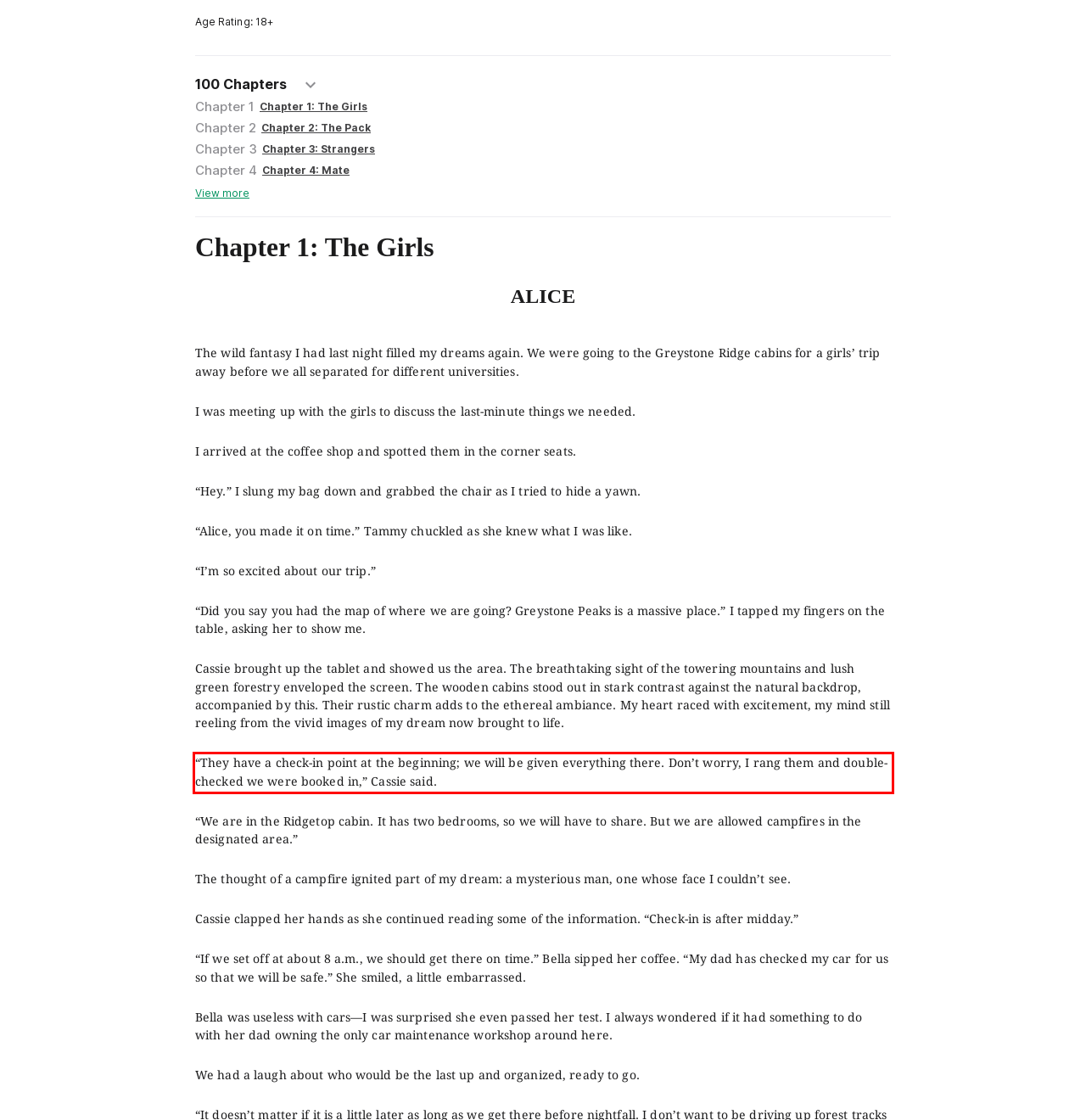Examine the screenshot of the webpage, locate the red bounding box, and generate the text contained within it.

“They have a check-in point at the beginning; we will be given everything there. Don’t worry, I rang them and double-checked we were booked in,” Cassie said.